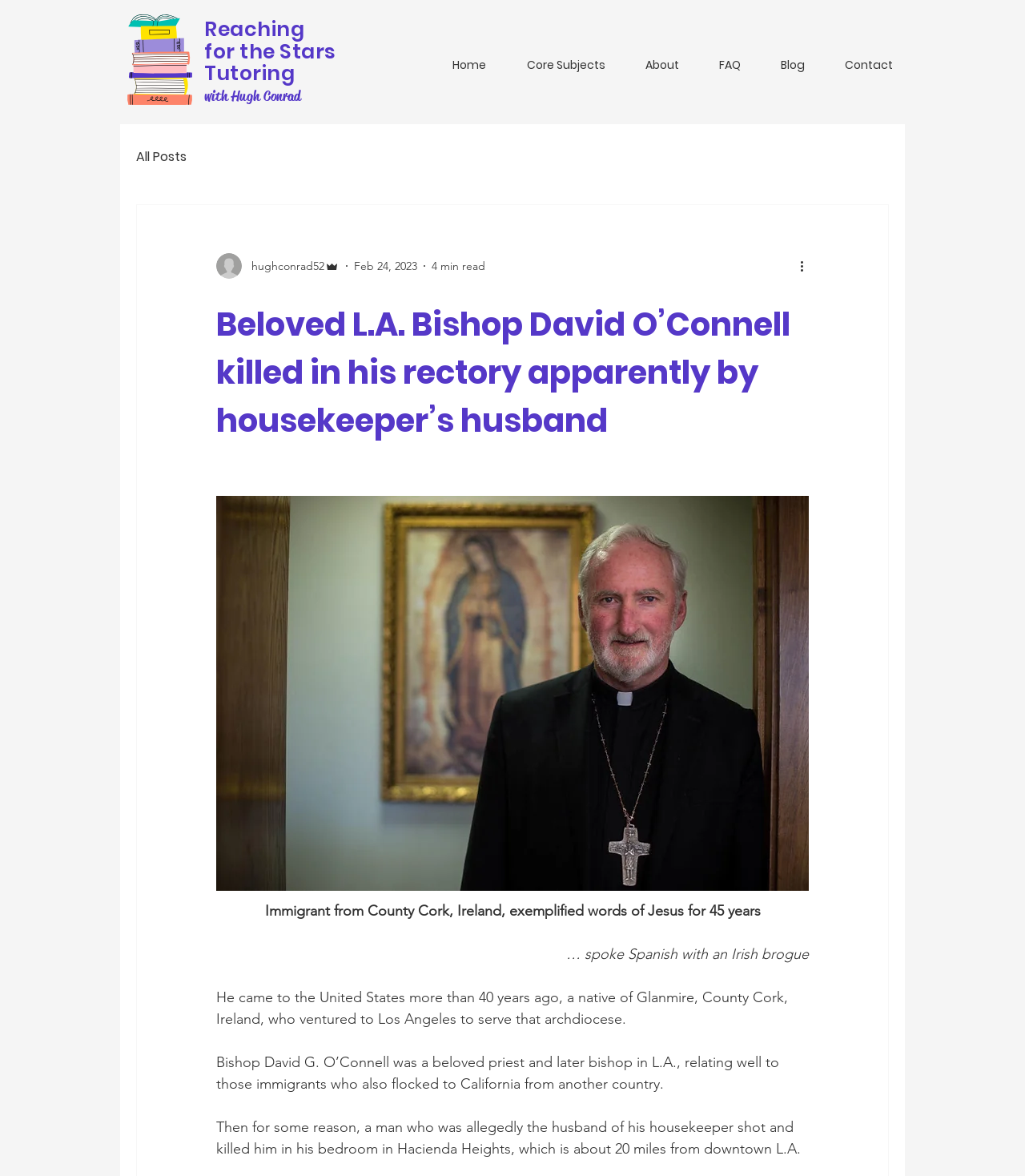Describe the webpage in detail, including text, images, and layout.

The webpage is an article about the life and death of Beloved L.A. Bishop David O'Connell. At the top, there is a heading with the title of the article, "Beloved L.A. Bishop David O’Connell killed in his rectory apparently by housekeeper’s husband". Below the heading, there are two links, "Reaching for the Stars" and "with Hugh Conrad", and a static text "Tutoring". 

On the left side, there is a navigation menu with links to "Home", "Core Subjects", "About", "FAQ", "Blog", and "Contact". Below this menu, there is another navigation menu with links related to the blog, including "All Posts". 

To the right of the navigation menus, there is a section with a writer's picture, followed by the writer's name "hughconrad52" and their role "Admin". The date of the article, "Feb 24, 2023", and the estimated reading time, "4 min read", are also displayed. 

The main content of the article is divided into several paragraphs. The first paragraph describes Bishop David O'Connell's background, stating that he was an immigrant from County Cork, Ireland, who exemplified the words of Jesus for 45 years and spoke Spanish with an Irish brogue. The second paragraph explains that he came to the United States more than 40 years ago and served the archdiocese of Los Angeles. The following paragraphs describe his relationships with immigrants and his eventual death at the hands of his housekeeper's husband.